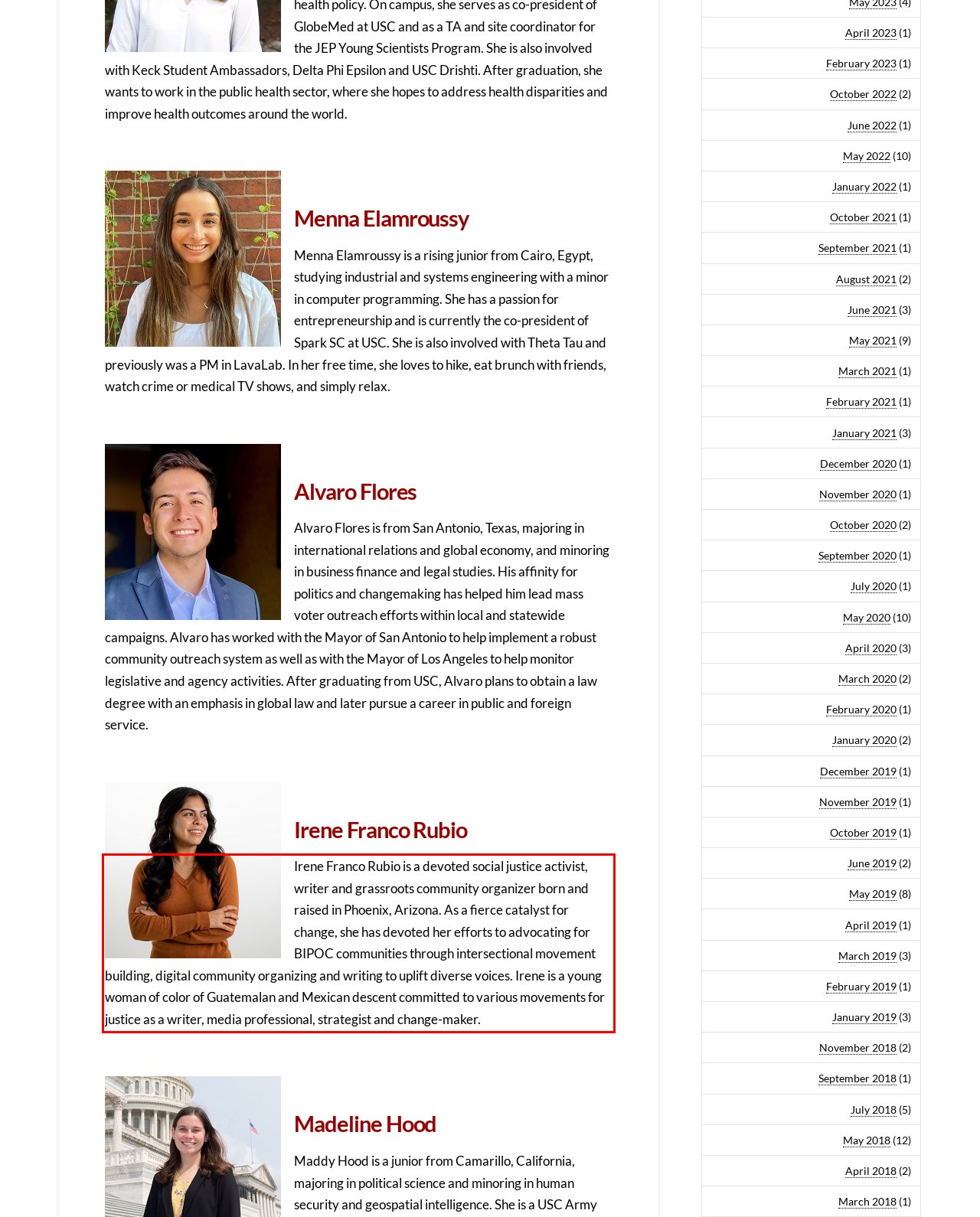Identify and transcribe the text content enclosed by the red bounding box in the given screenshot.

Irene Franco Rubio is a devoted social justice activist, writer and grassroots community organizer born and raised in Phoenix, Arizona. As a fierce catalyst for change, she has devoted her efforts to advocating for BIPOC communities through intersectional movement building, digital community organizing and writing to uplift diverse voices. Irene is a young woman of color of Guatemalan and Mexican descent committed to various movements for justice as a writer, media professional, strategist and change-maker.